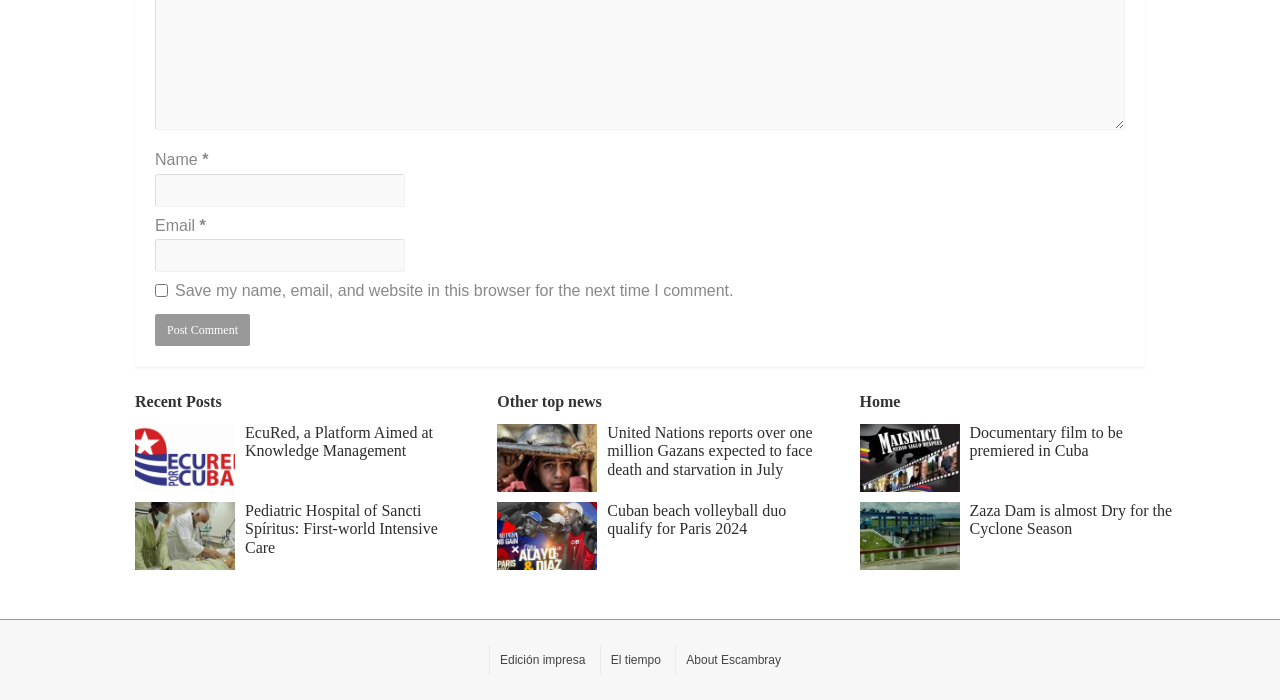Can you find the bounding box coordinates for the UI element given this description: "name="submit" value="Post Comment""? Provide the coordinates as four float numbers between 0 and 1: [left, top, right, bottom].

[0.121, 0.449, 0.195, 0.495]